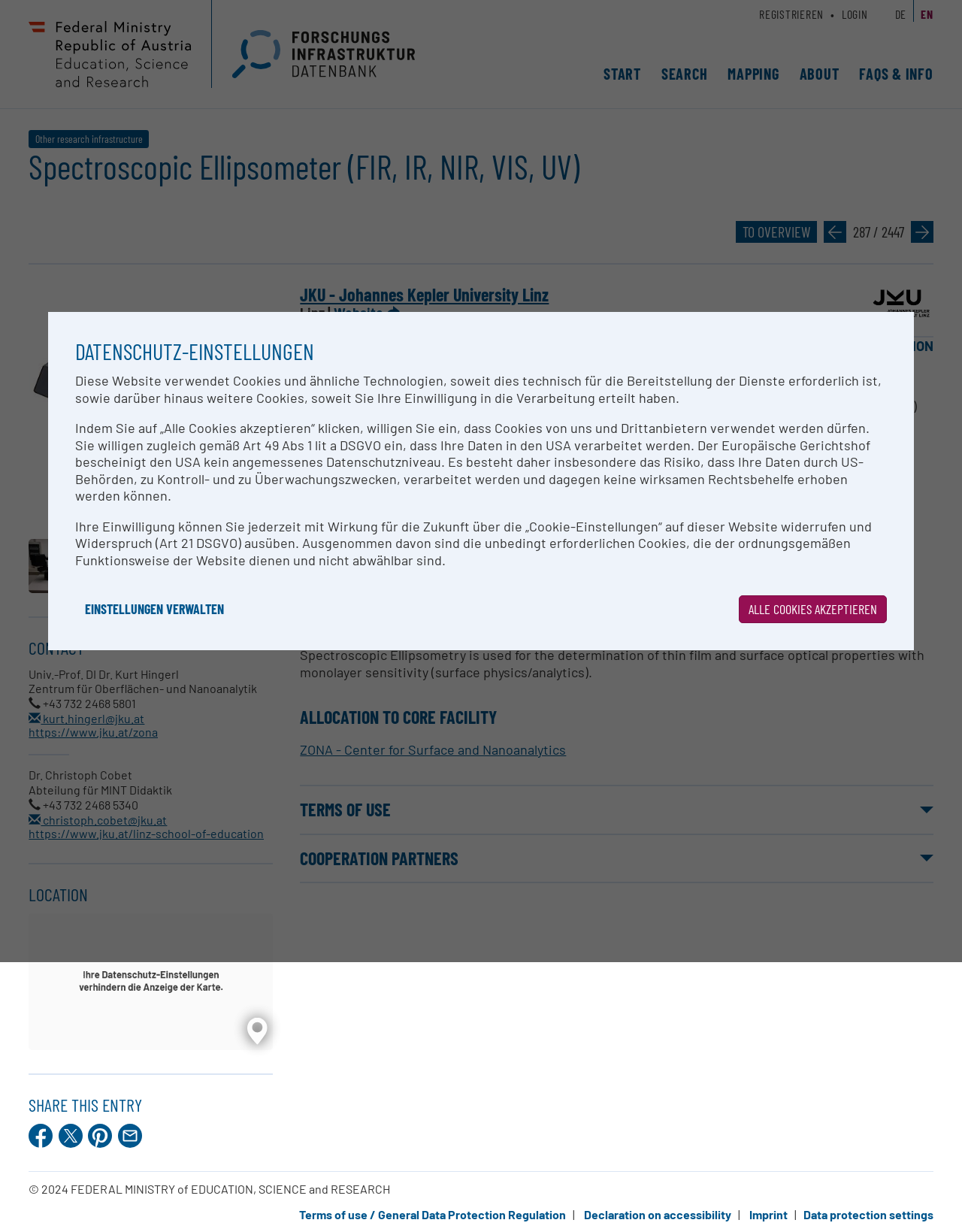What is the name of the research infrastructure?
Answer the question using a single word or phrase, according to the image.

Spectroscopic Ellipsometer